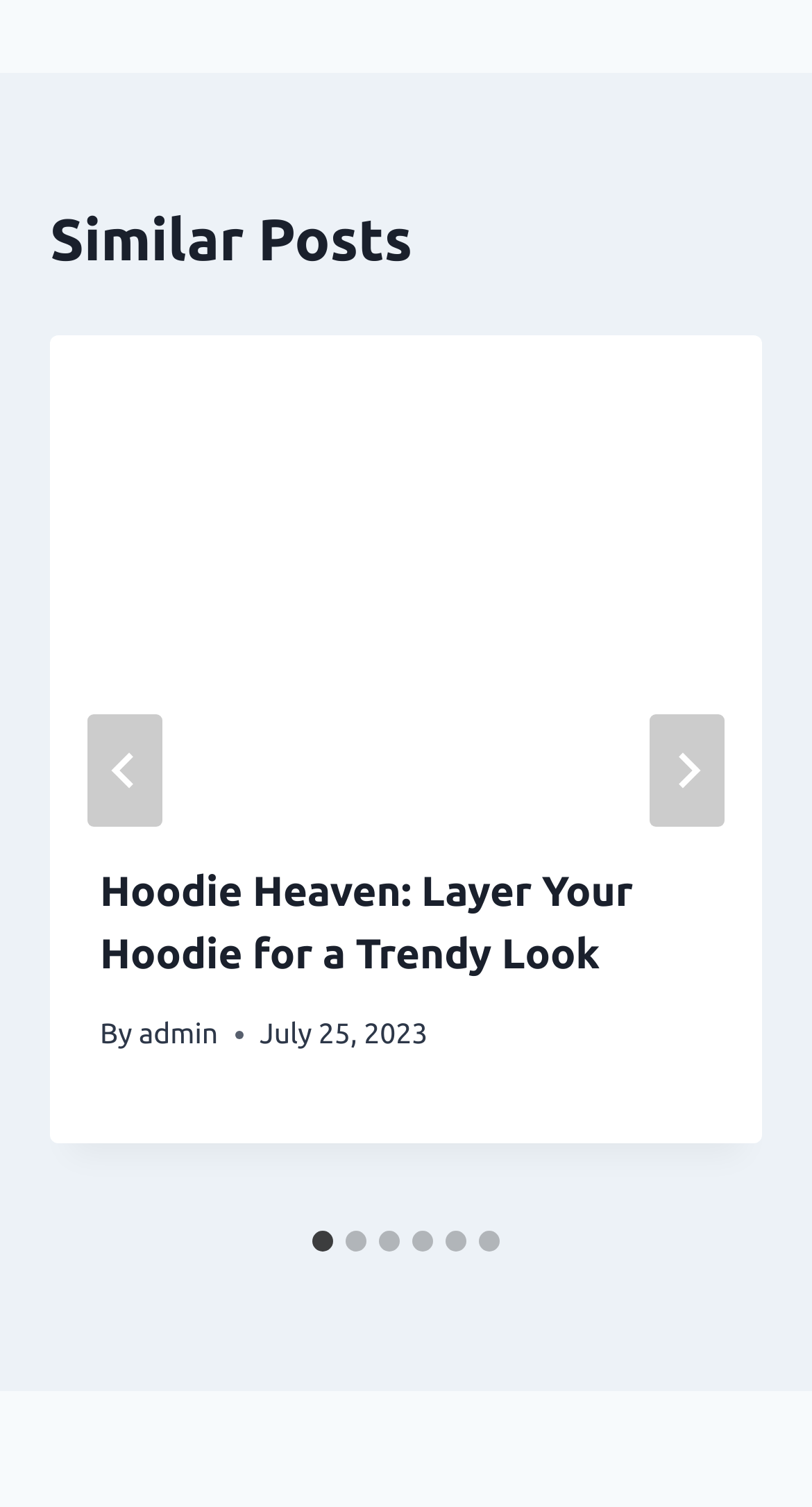Provide a single word or phrase answer to the question: 
What is the purpose of the 'Next' button?

To go to the next slide